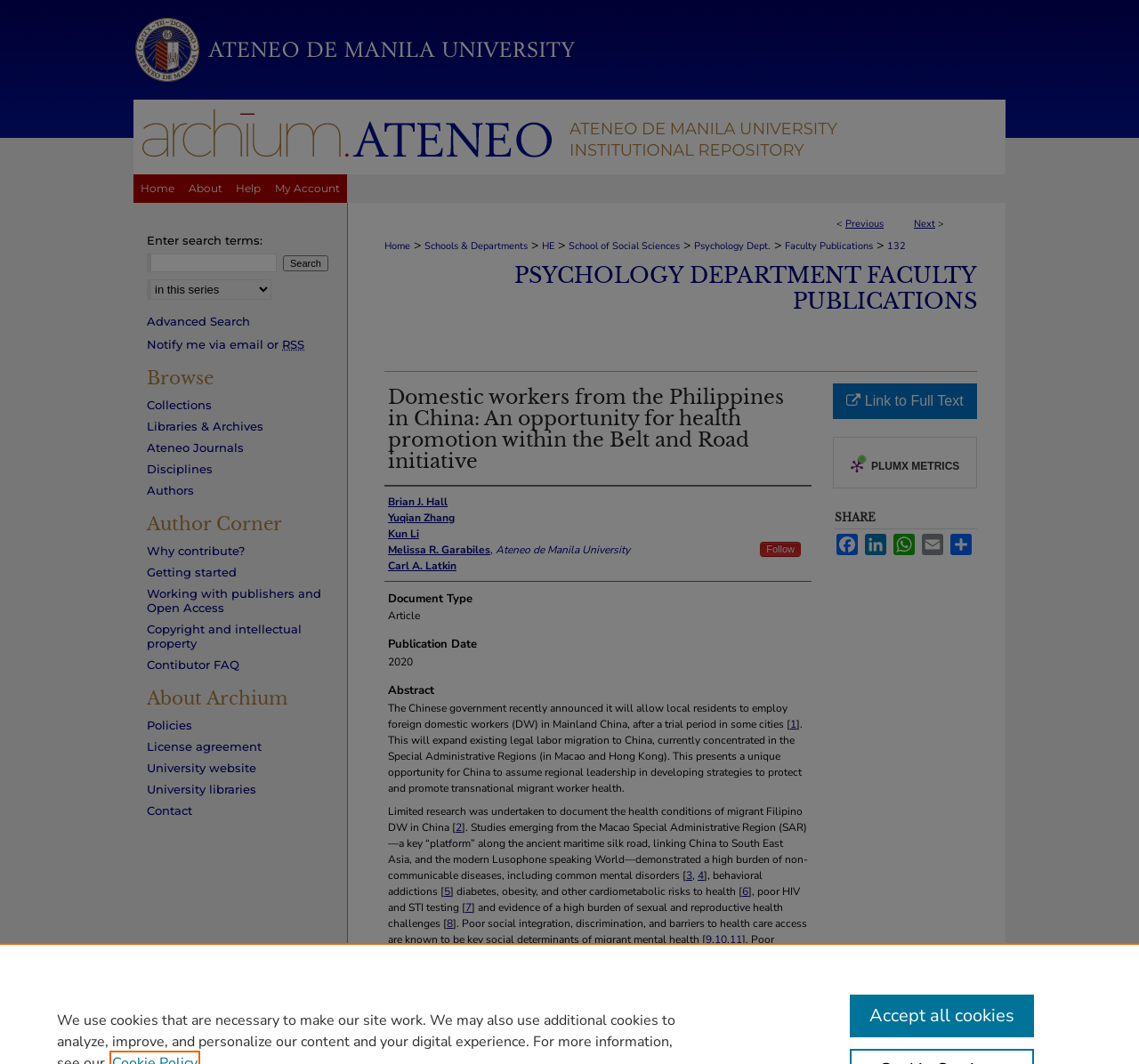Please determine the bounding box coordinates of the section I need to click to accomplish this instruction: "Follow the author".

[0.667, 0.509, 0.703, 0.523]